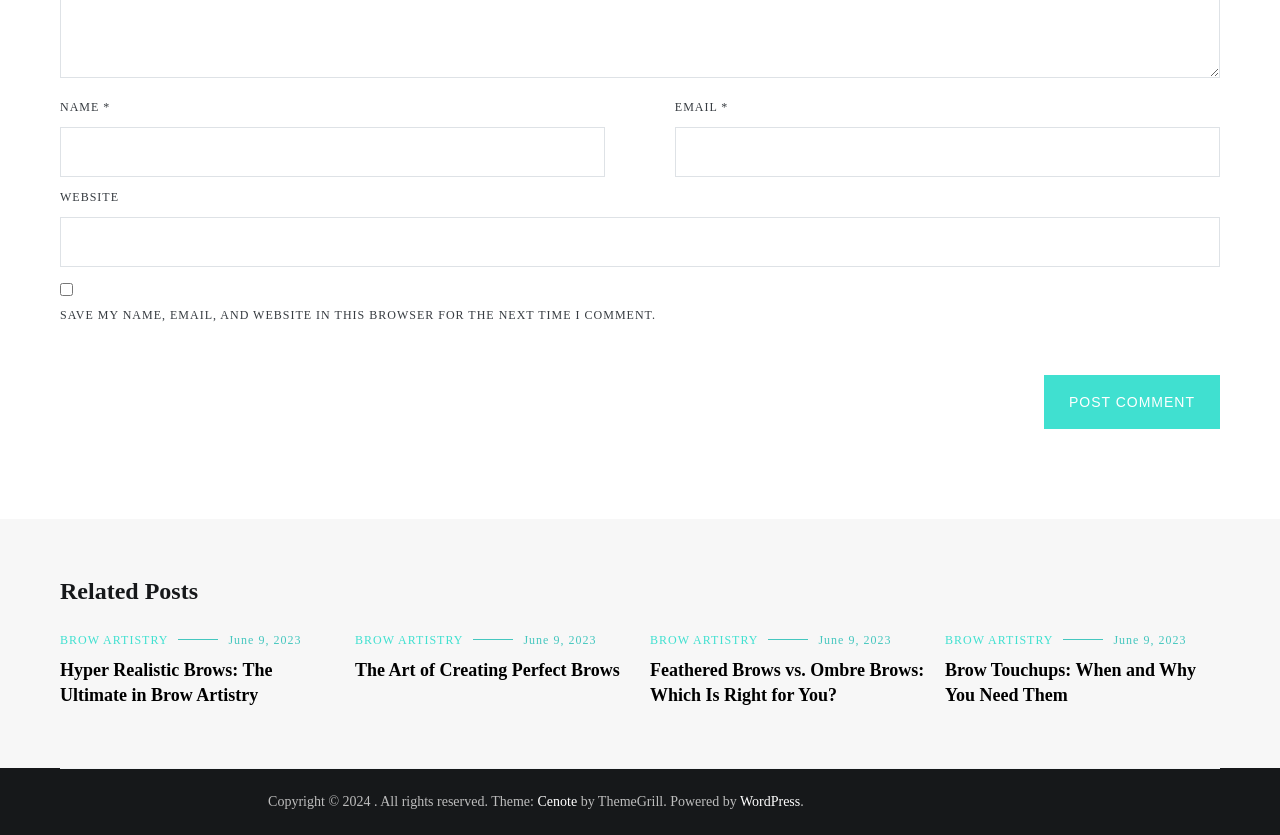Pinpoint the bounding box coordinates of the element you need to click to execute the following instruction: "Click the 'POST COMMENT' button". The bounding box should be represented by four float numbers between 0 and 1, in the format [left, top, right, bottom].

[0.816, 0.449, 0.953, 0.514]